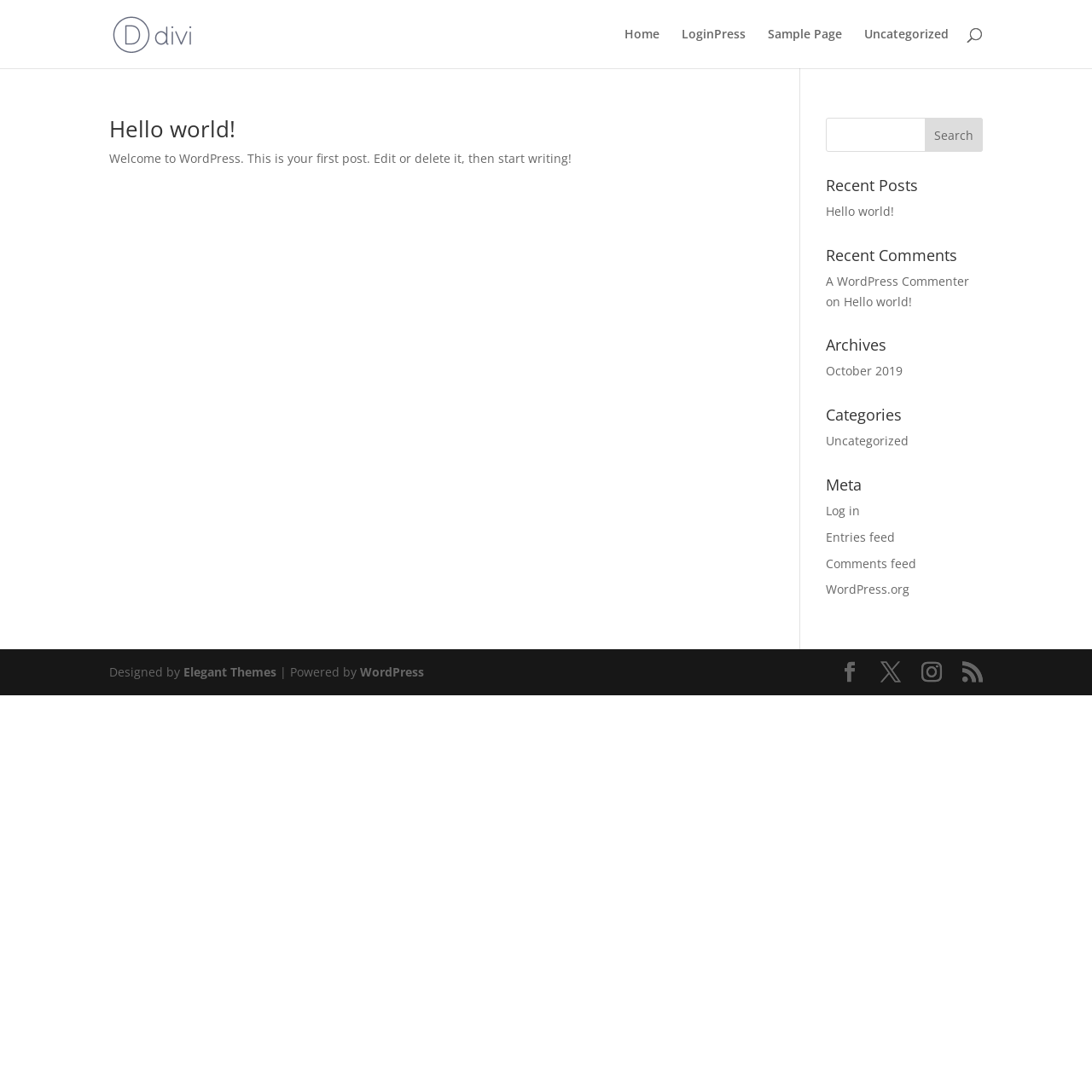Specify the bounding box coordinates for the region that must be clicked to perform the given instruction: "Search for posts".

[0.756, 0.108, 0.9, 0.139]